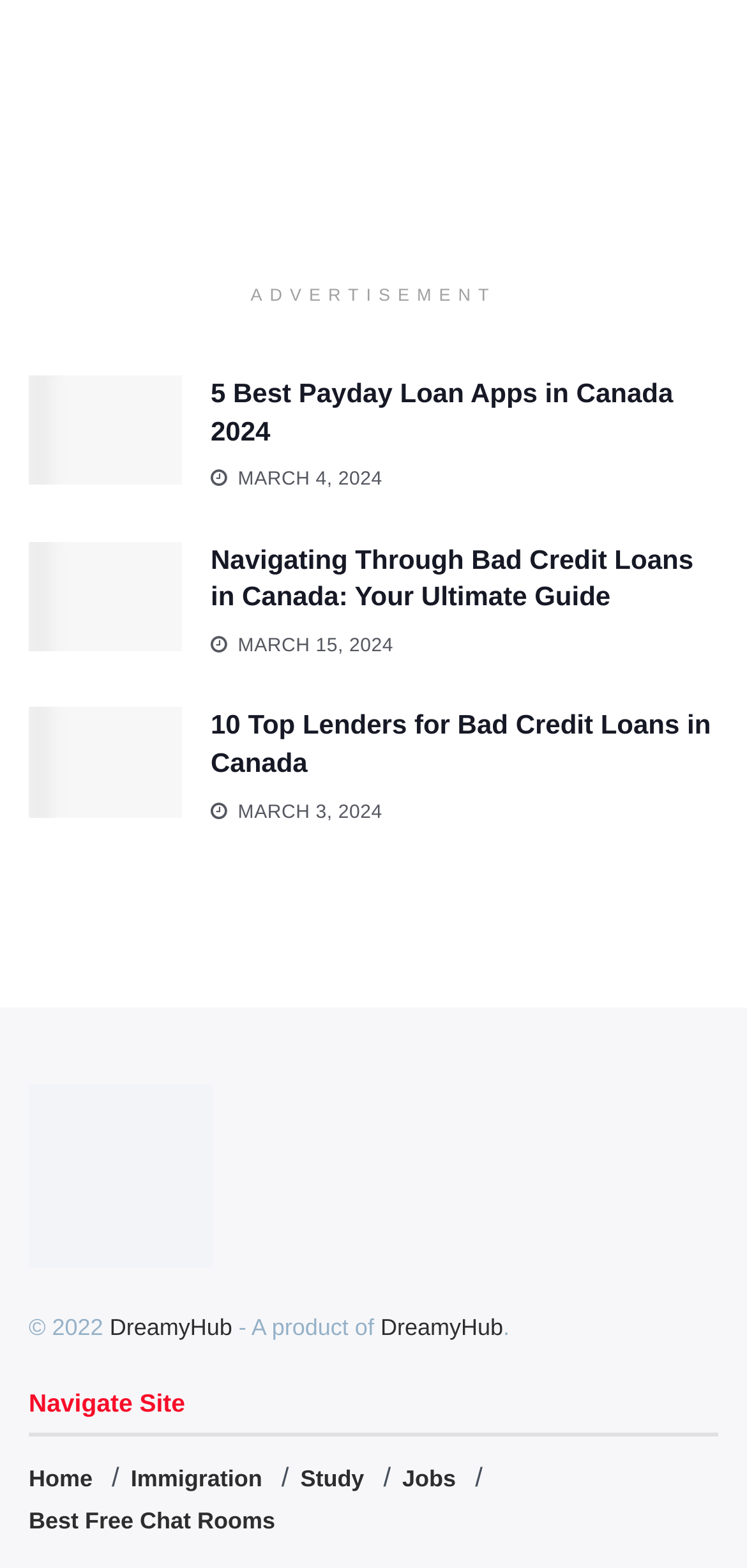Answer the following in one word or a short phrase: 
How many articles are listed on the webpage?

3